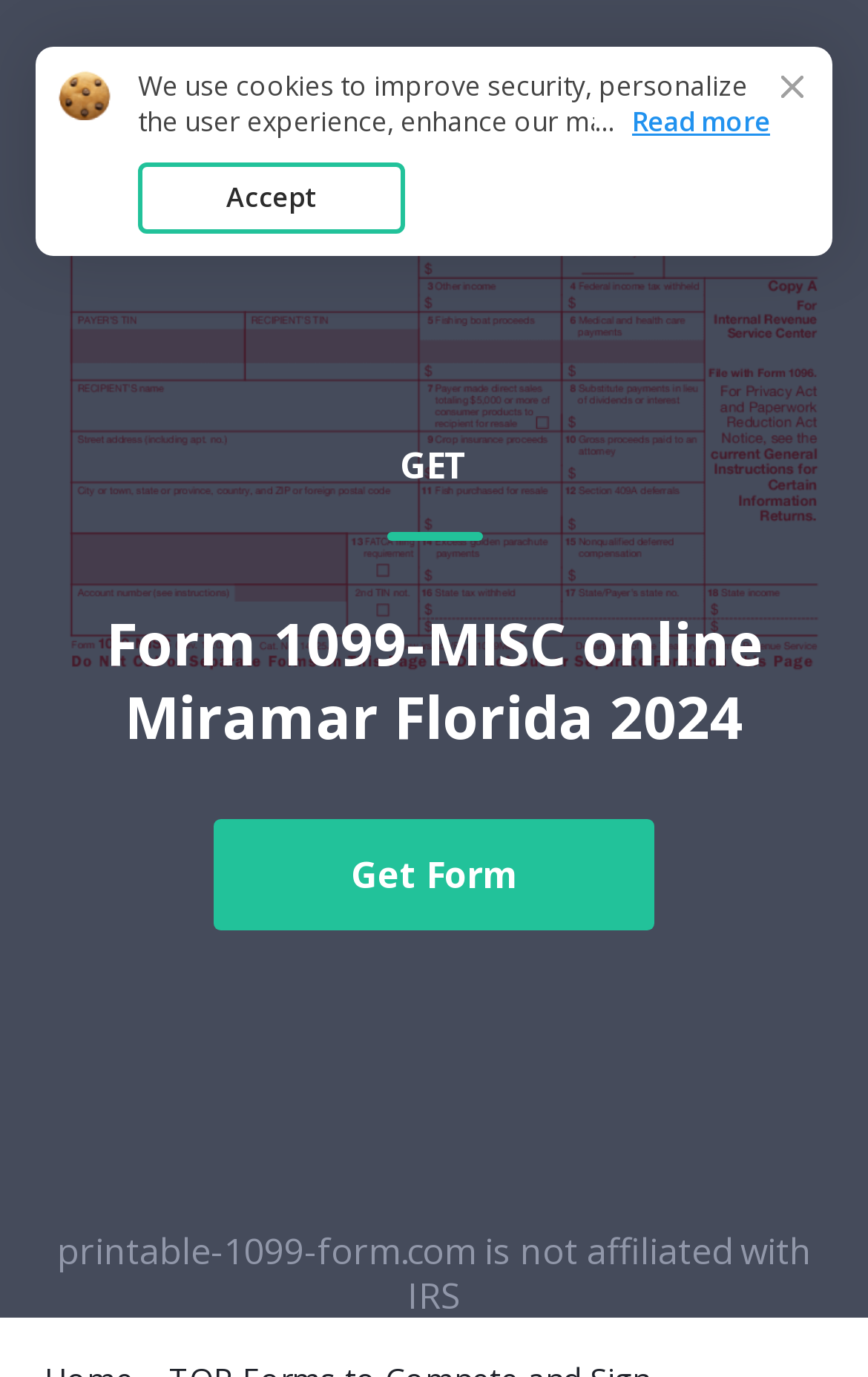What is the name of the form on this webpage?
Please ensure your answer is as detailed and informative as possible.

I determined the answer by looking at the image element with the text 'Form 1099-MISC' and the heading element with the text 'Form 1099-MISC online Miramar Florida 2024'.